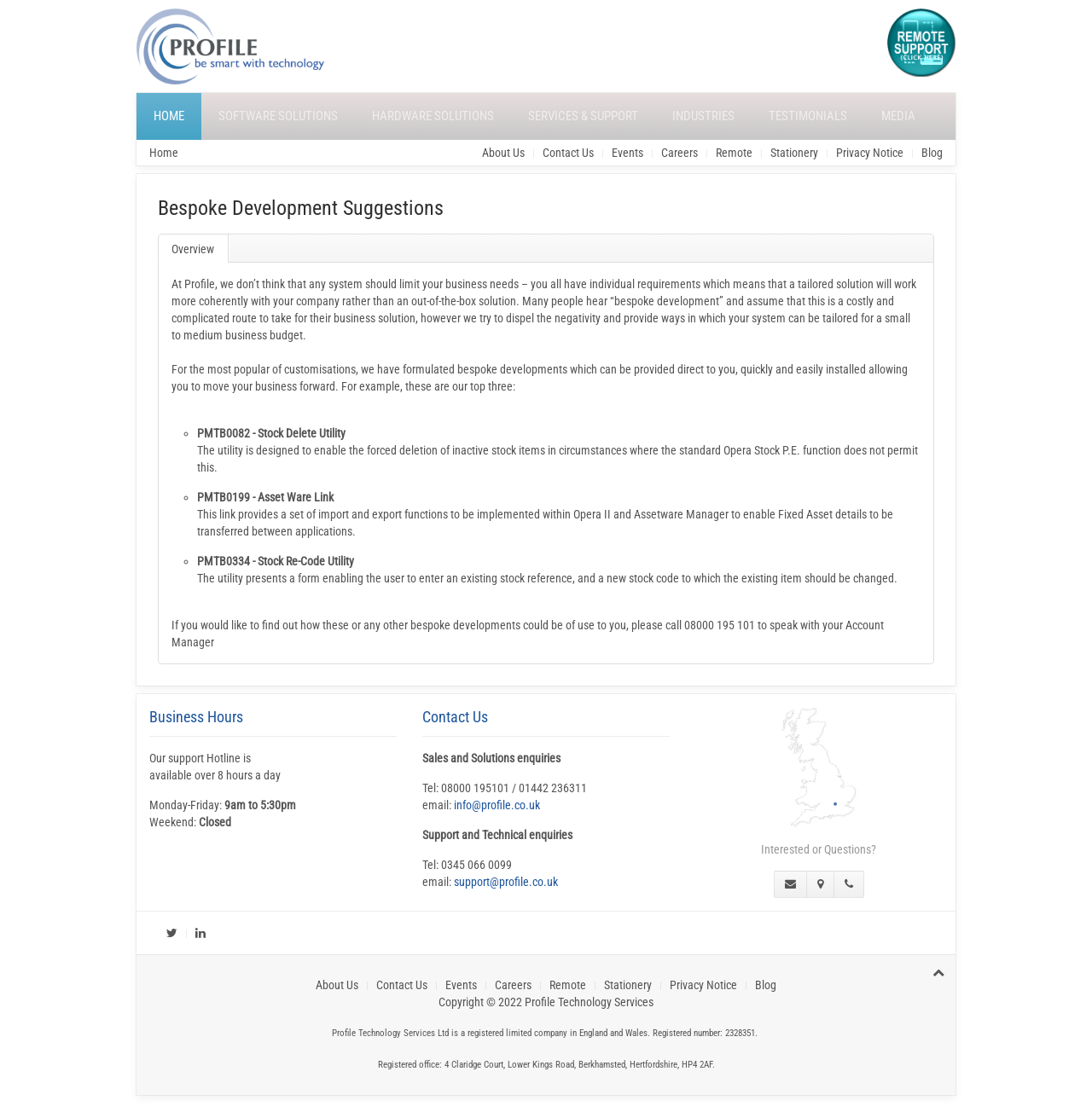Using the description: "Services & Support", identify the bounding box of the corresponding UI element in the screenshot.

[0.468, 0.083, 0.6, 0.126]